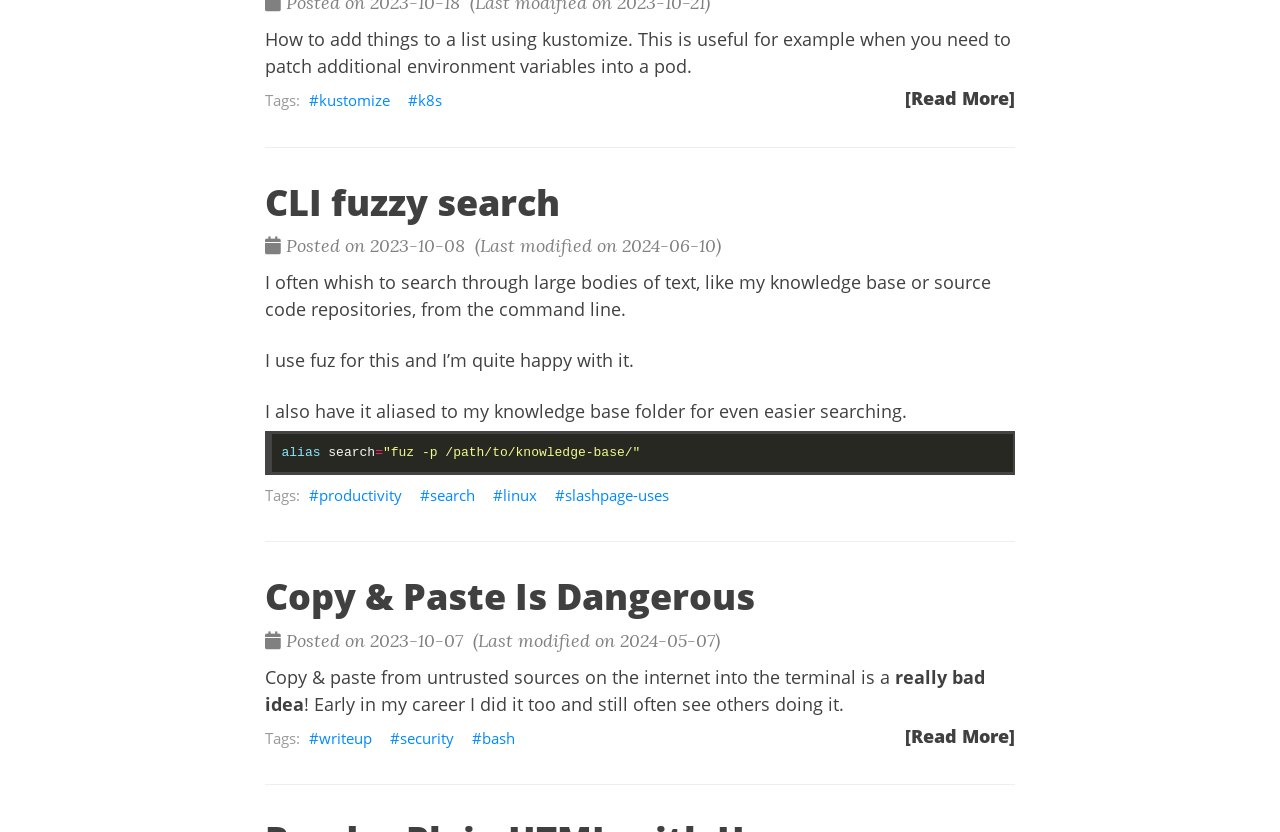Provide the bounding box coordinates of the HTML element described by the text: "alias search="fuz -p /path/to/knowledge-base/"". The coordinates should be in the format [left, top, right, bottom] with values between 0 and 1.

[0.207, 0.518, 0.793, 0.571]